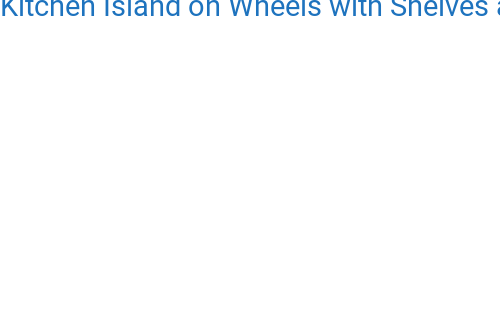Describe the image with as much detail as possible.

The image features the Hasuit Kitchen Island Cart, designed for versatility and stylish storage in any kitchen environment. This rolling kitchen island comes equipped with a cabinet, multiple shelves, and a convenient handle, making it perfect for both small and spacious kitchens. It boasts a contemporary aesthetic, allowing it to complement various decorative styles effortlessly.

Highlighted features include a large countertop for meal preparation, an easy-glide drawer, and adjustable shelves within the cabinet for customizable storage options. The cart is also equipped with four universal wheels, including two lockable ones, providing the freedom to move it around your home as needed. Whether used for dining or other activities, it offers excellent mobility without compromising stability, making it an ideal kitchen helper.